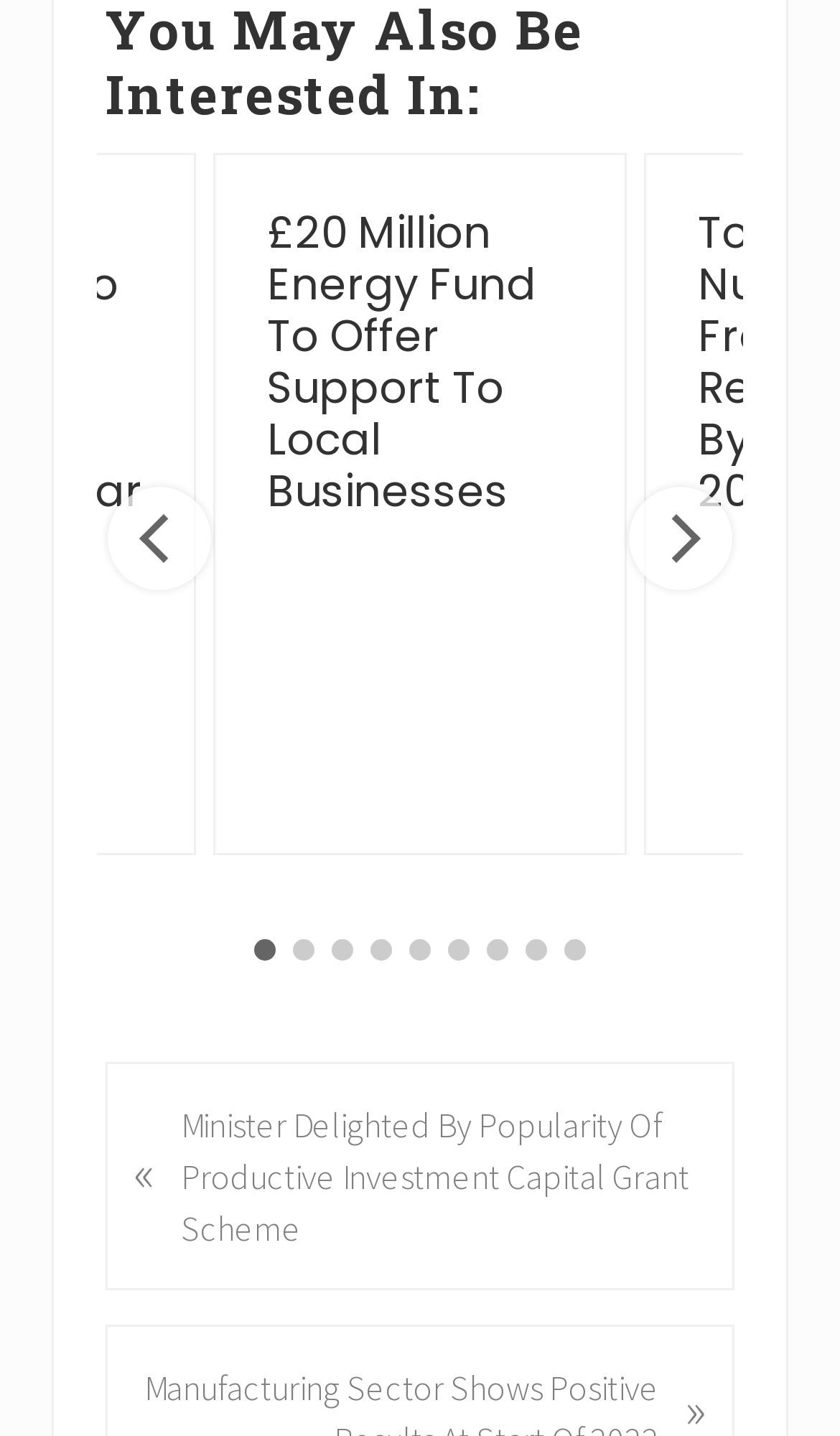Locate the bounding box coordinates of the region to be clicked to comply with the following instruction: "Read the '£20 Million Energy Fund To Offer Support To Local Businesses' article". The coordinates must be four float numbers between 0 and 1, in the form [left, top, right, bottom].

[0.318, 0.141, 0.638, 0.363]